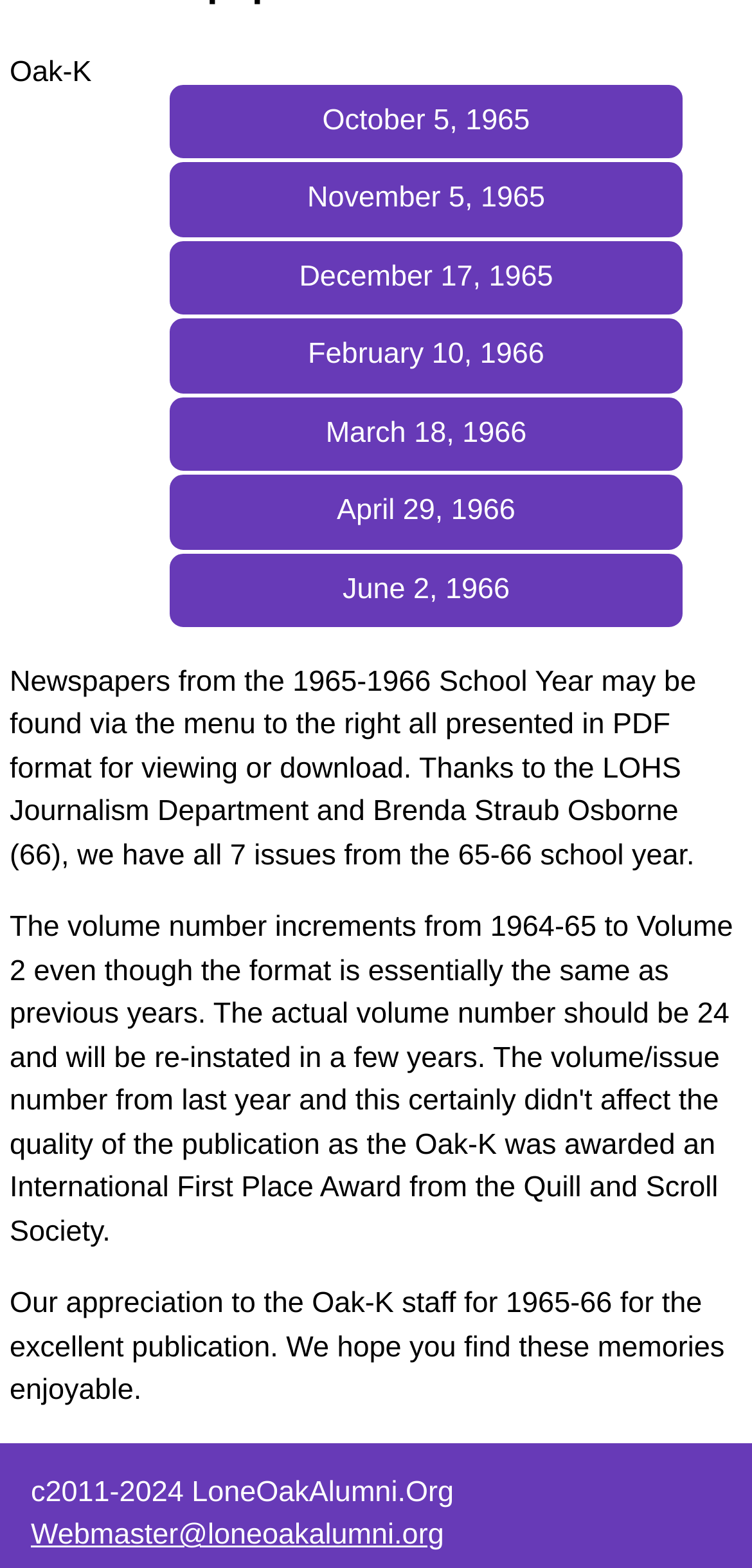Identify the bounding box of the UI element described as follows: "October 5, 1965". Provide the coordinates as four float numbers in the range of 0 to 1 [left, top, right, bottom].

[0.223, 0.053, 0.91, 0.102]